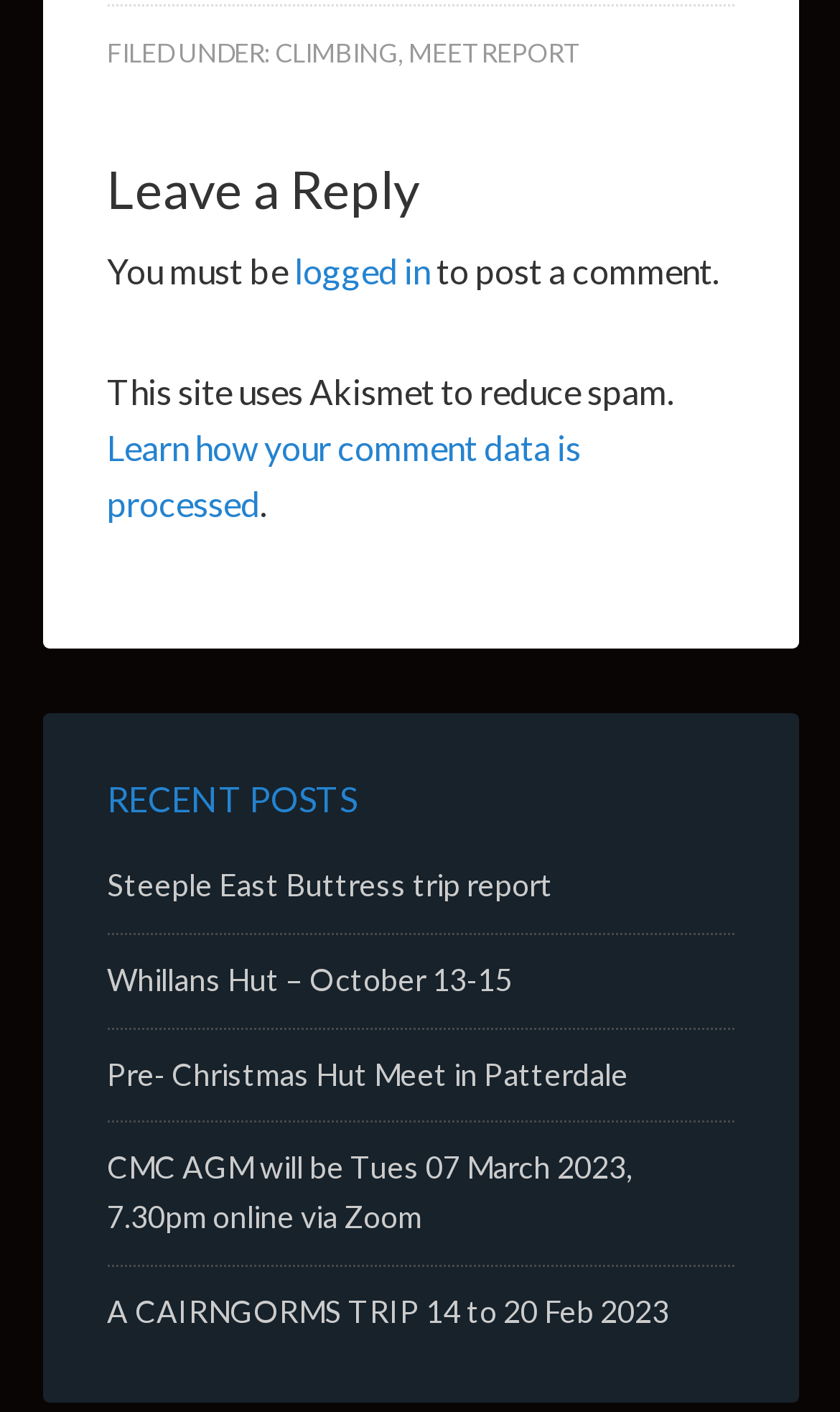Give a succinct answer to this question in a single word or phrase: 
What is the purpose of Akismet on this site?

reduce spam